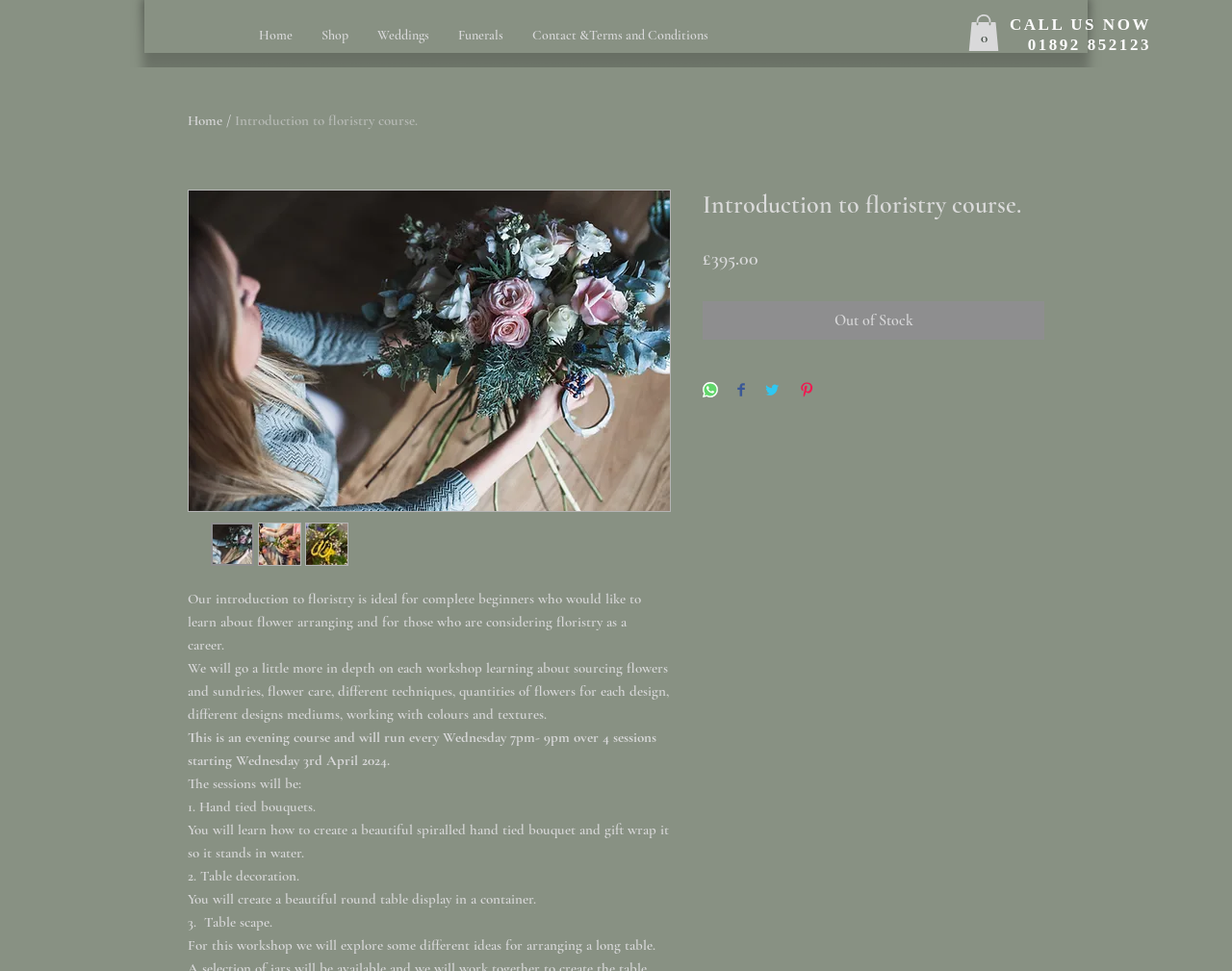What is the phone number to call?
Can you give a detailed and elaborate answer to the question?

The phone number to call is located in the heading element at the top of the webpage, which says 'CALL US NOW 01892 852123'.